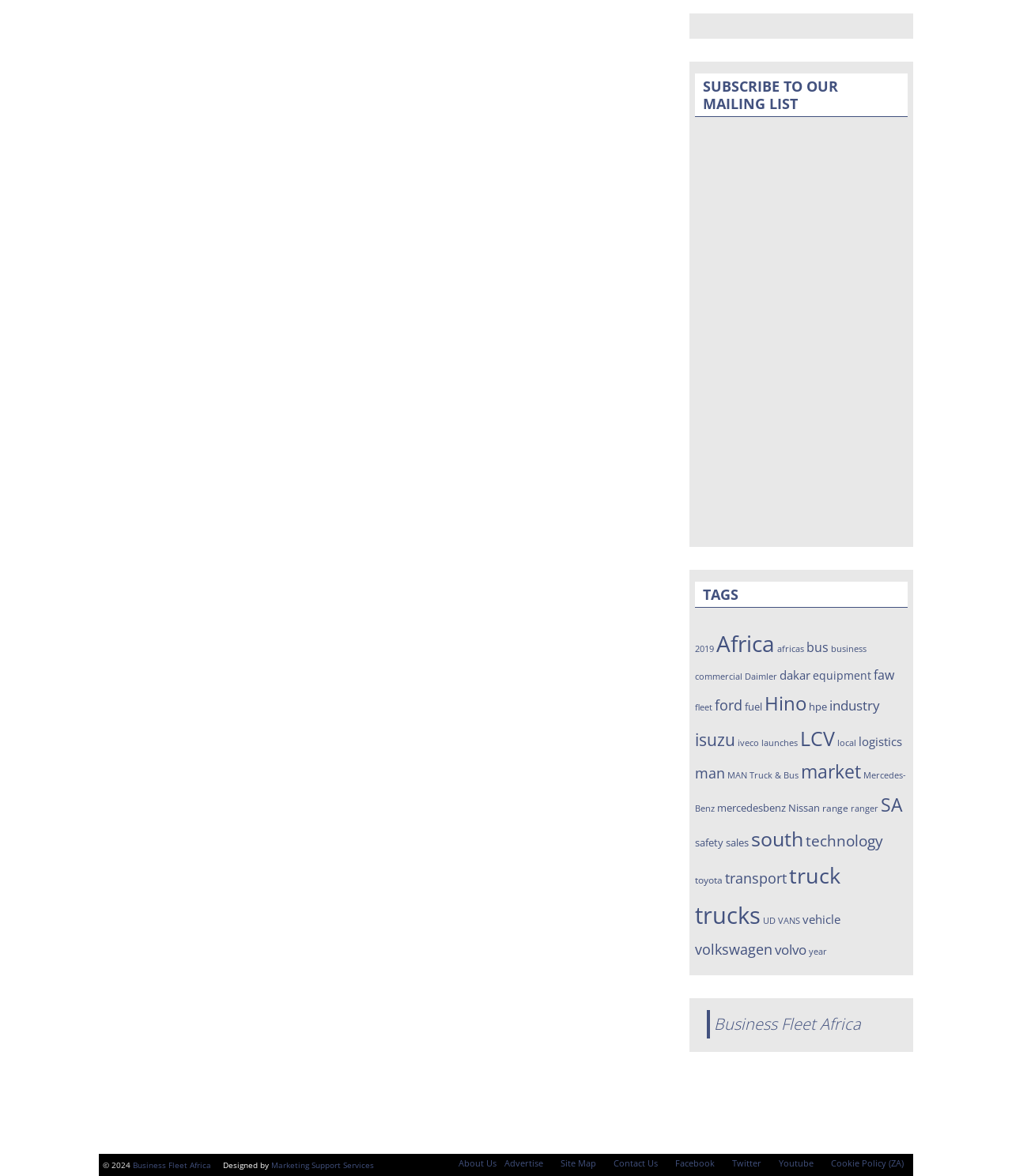What is the name of the company that designed the website?
Based on the image, answer the question with as much detail as possible.

I found this answer by looking at the StaticText element with the text 'Designed by' and its adjacent link element with the text 'Marketing Support Services' which are sub-elements of the Root Element.